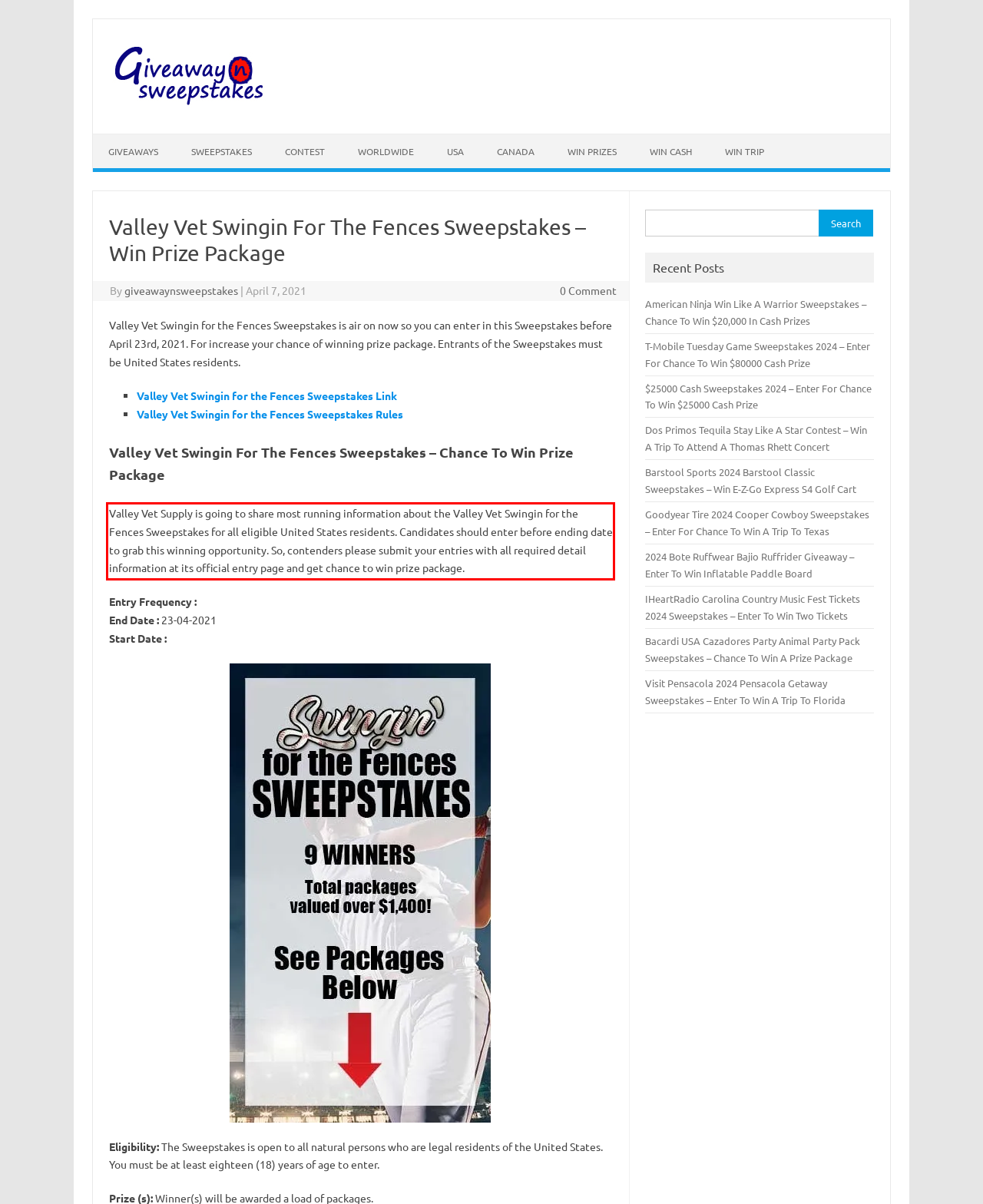Given a webpage screenshot, locate the red bounding box and extract the text content found inside it.

Valley Vet Supply is going to share most running information about the Valley Vet Swingin for the Fences Sweepstakes for all eligible United States residents. Candidates should enter before ending date to grab this winning opportunity. So, contenders please submit your entries with all required detail information at its official entry page and get chance to win prize package.